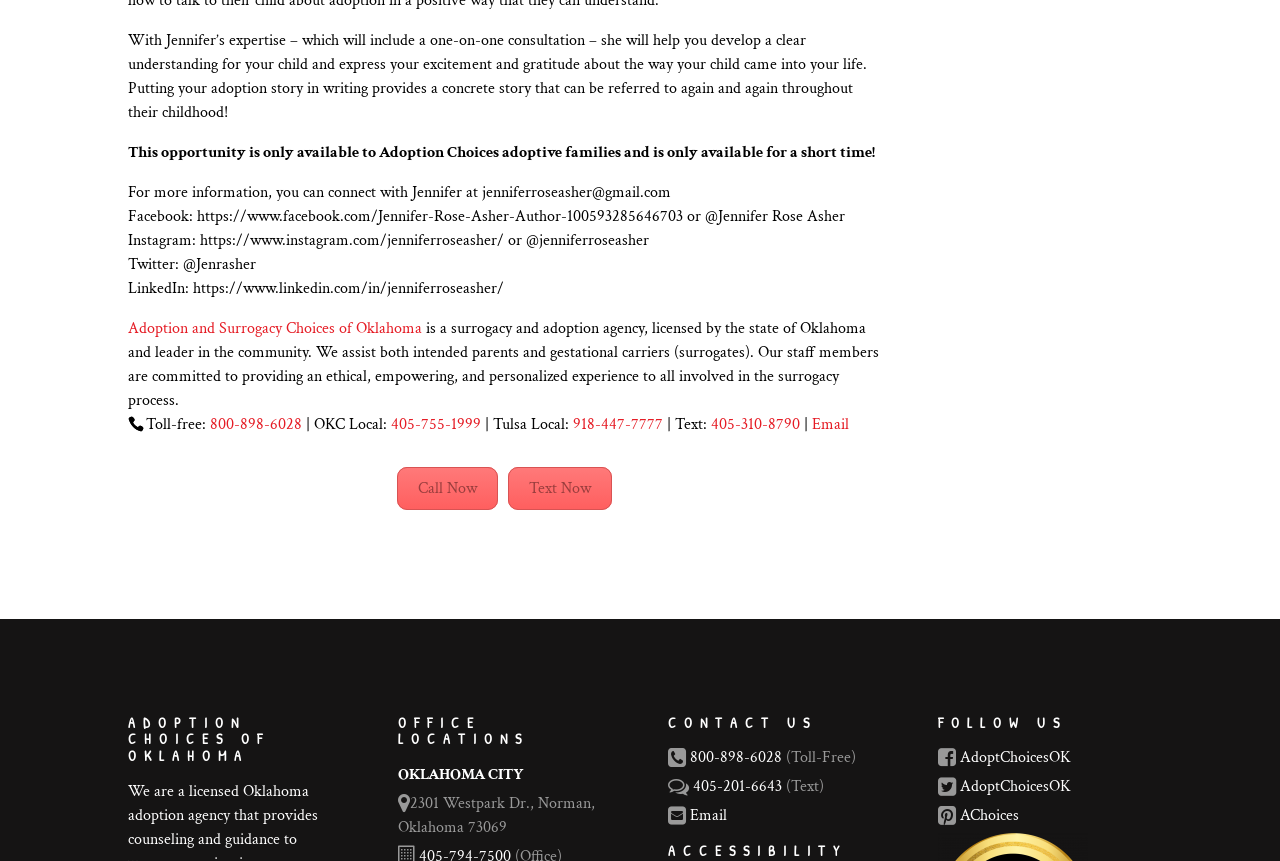Please specify the bounding box coordinates of the region to click in order to perform the following instruction: "Read the 'How Much to Feed a Puppy by Age – A Detailed Guide' article".

None